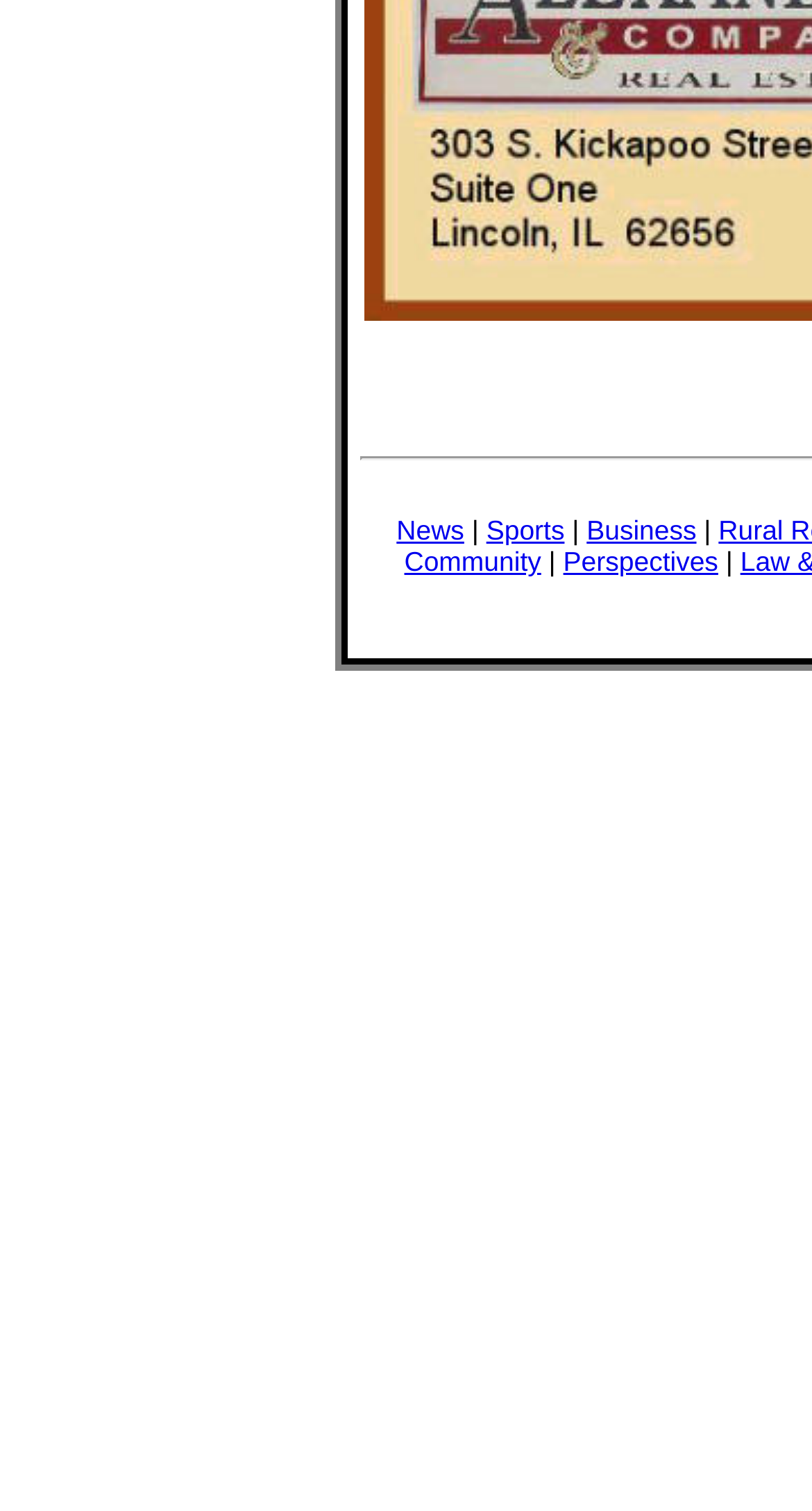Given the element description "News" in the screenshot, predict the bounding box coordinates of that UI element.

[0.488, 0.939, 0.572, 0.96]